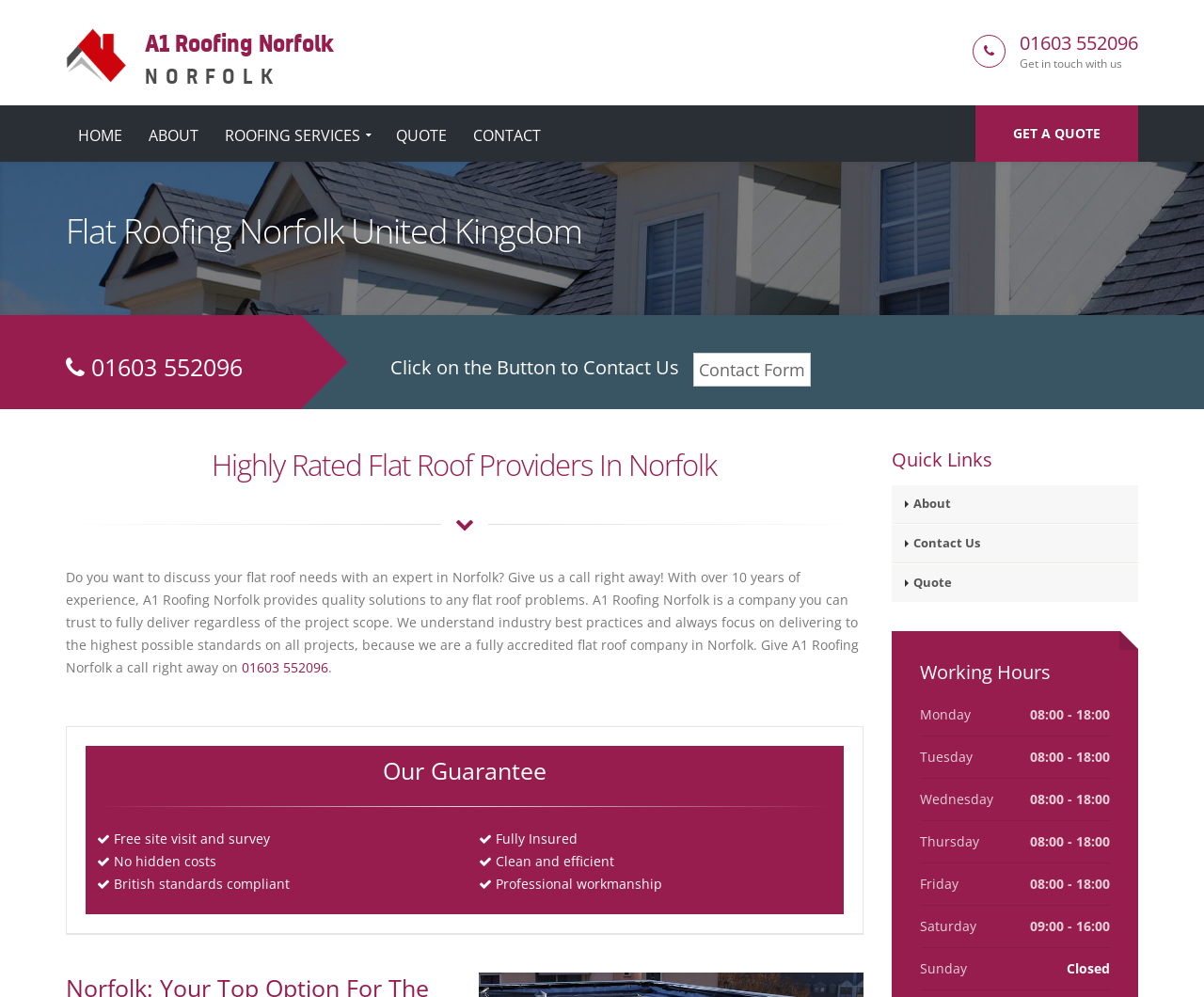Show the bounding box coordinates for the HTML element as described: "01603 552096".

[0.201, 0.66, 0.273, 0.678]